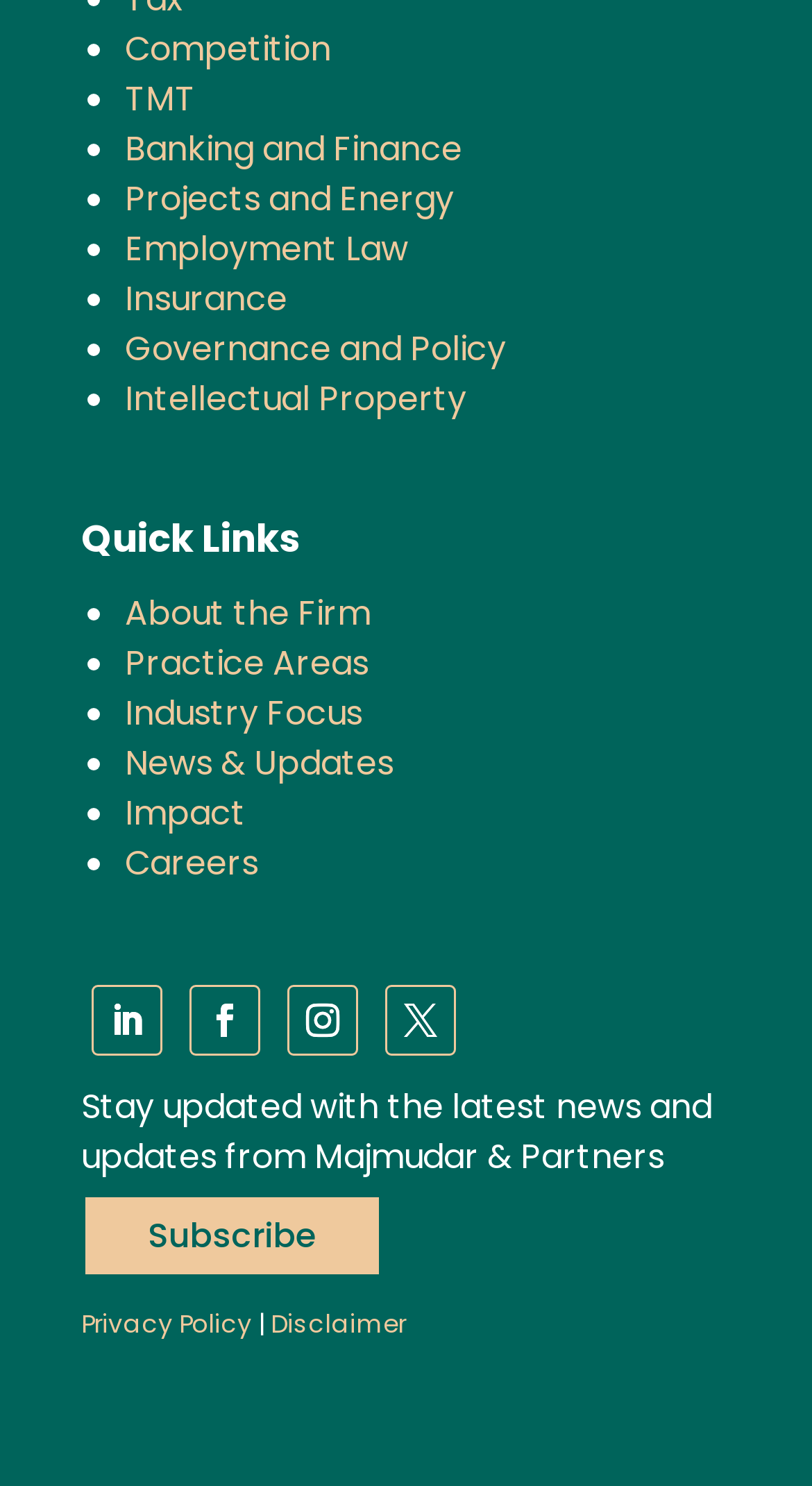Please provide the bounding box coordinates for the element that needs to be clicked to perform the following instruction: "Click on Competition". The coordinates should be given as four float numbers between 0 and 1, i.e., [left, top, right, bottom].

[0.154, 0.017, 0.408, 0.049]